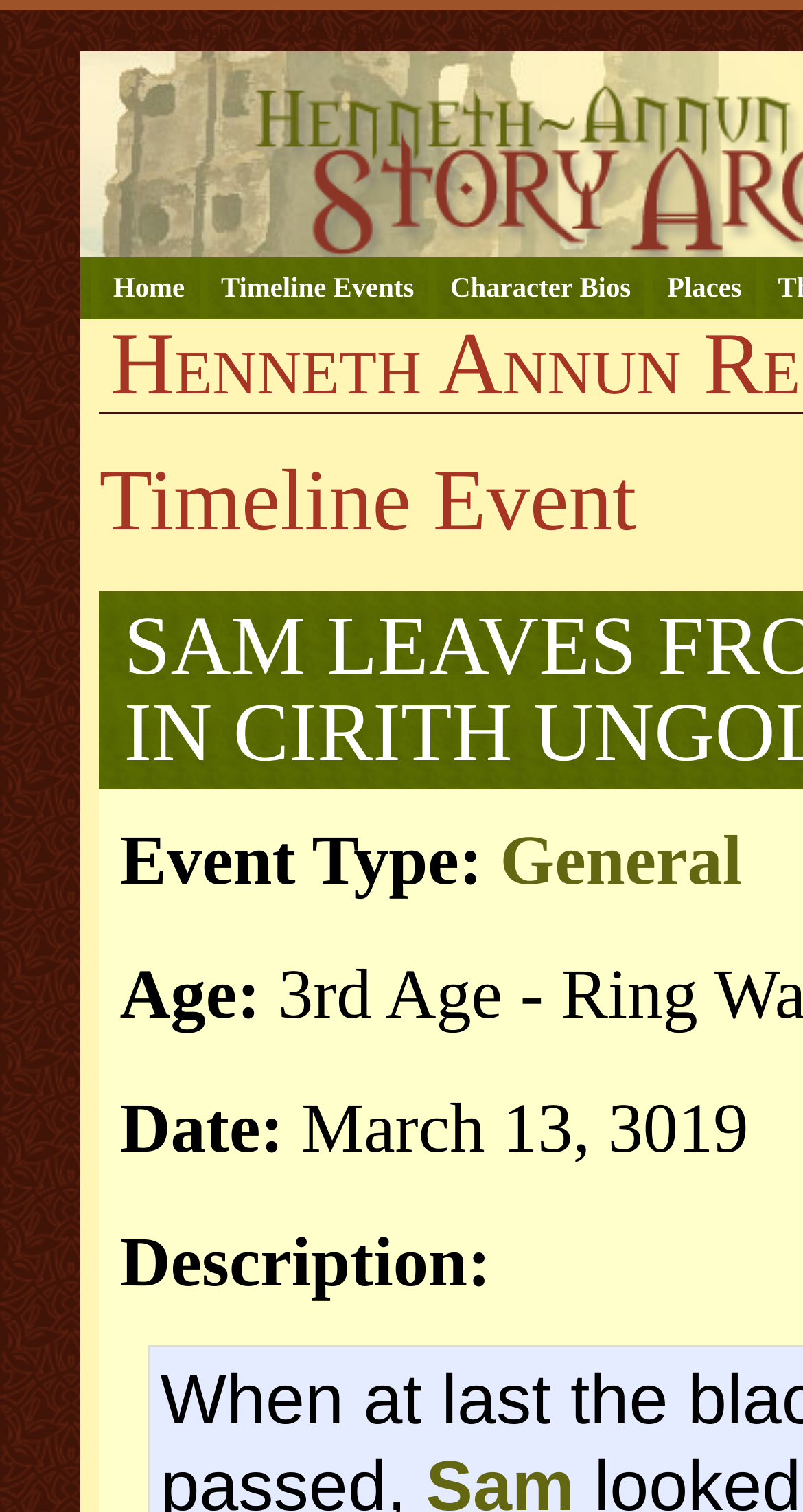Please determine the bounding box coordinates of the clickable area required to carry out the following instruction: "Go to home page". The coordinates must be four float numbers between 0 and 1, represented as [left, top, right, bottom].

[0.113, 0.171, 0.247, 0.211]